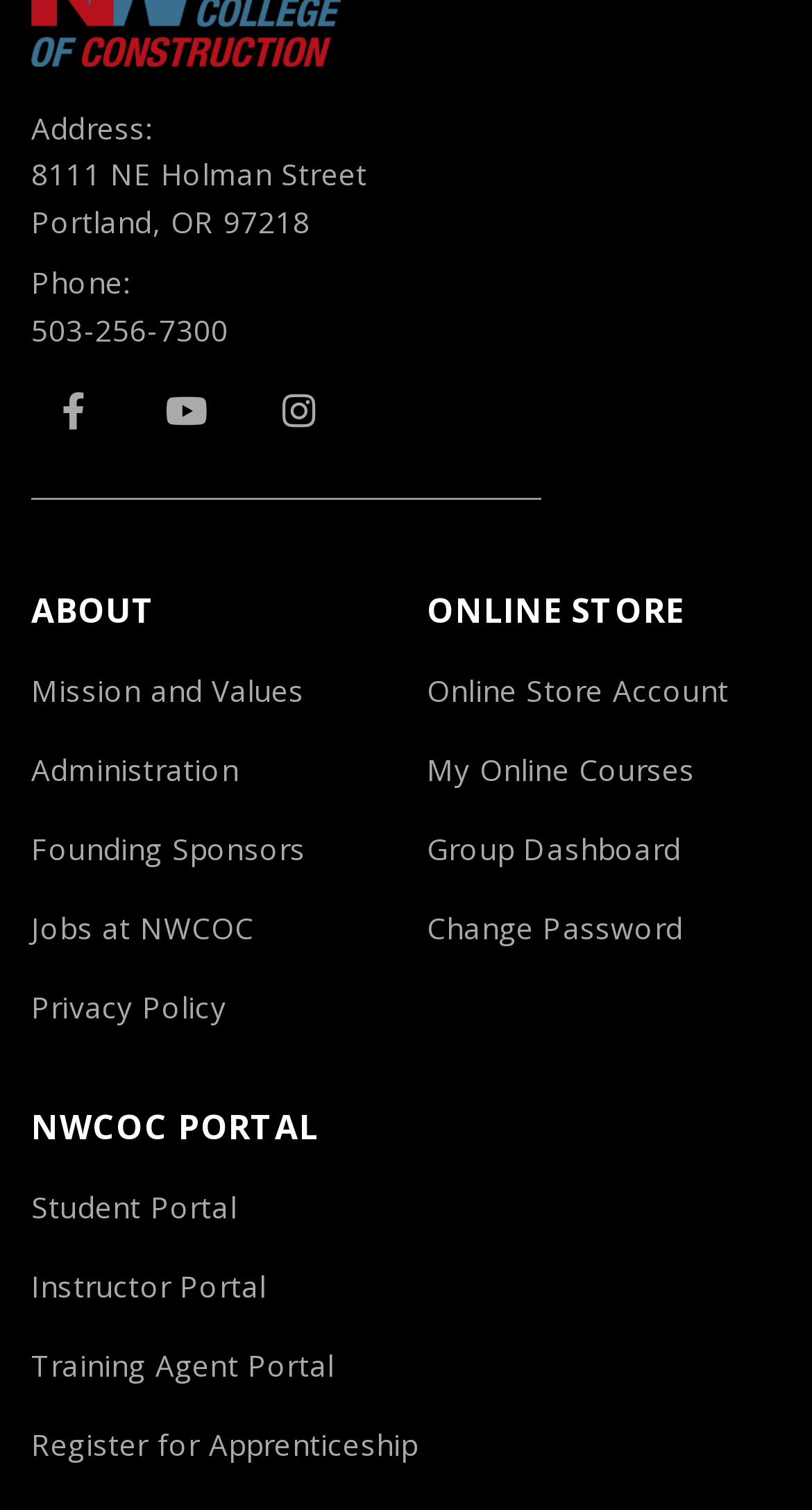Pinpoint the bounding box coordinates for the area that should be clicked to perform the following instruction: "View address".

[0.038, 0.103, 0.452, 0.16]